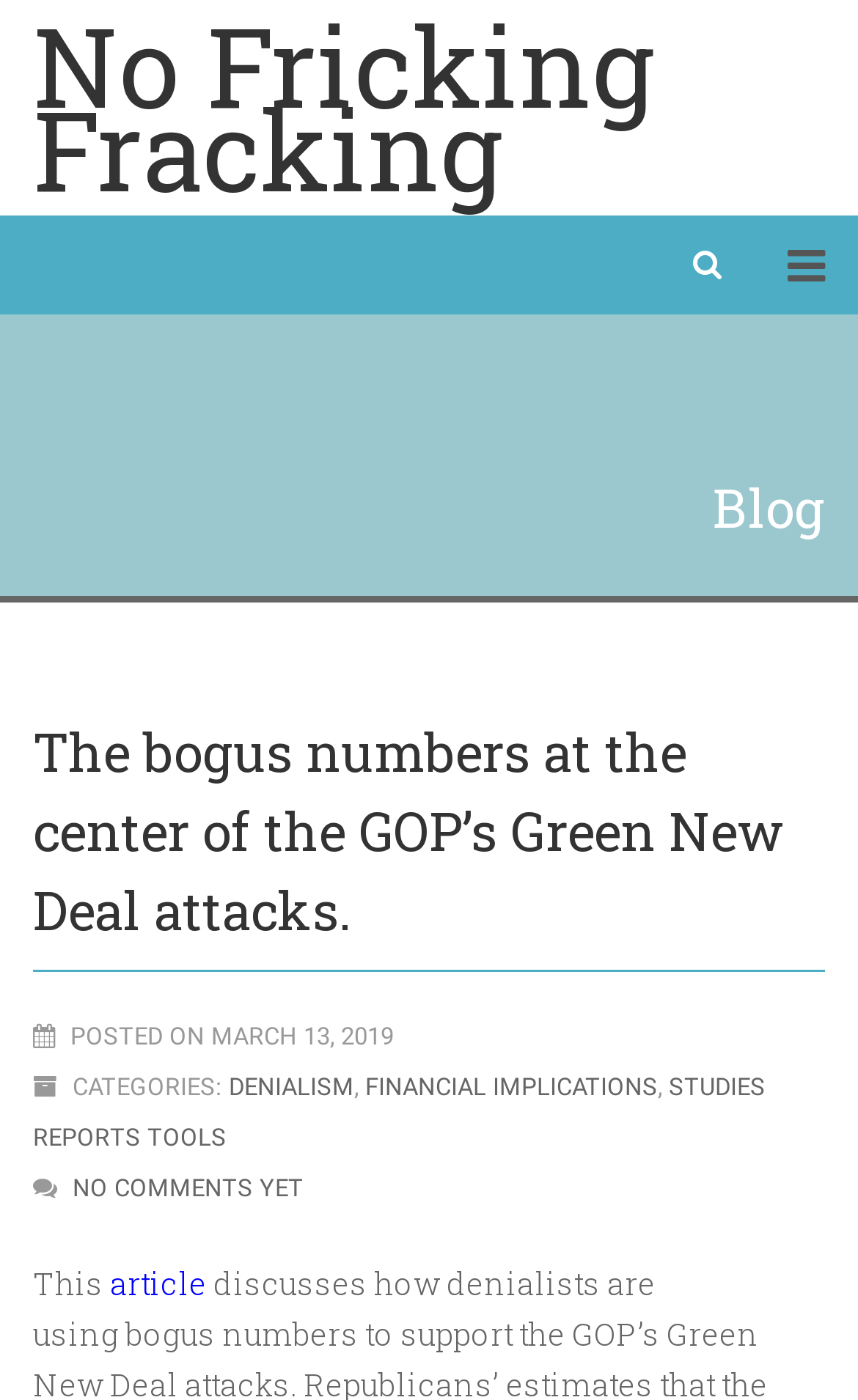What is the date of the article?
Refer to the screenshot and answer in one word or phrase.

MARCH 13, 2019